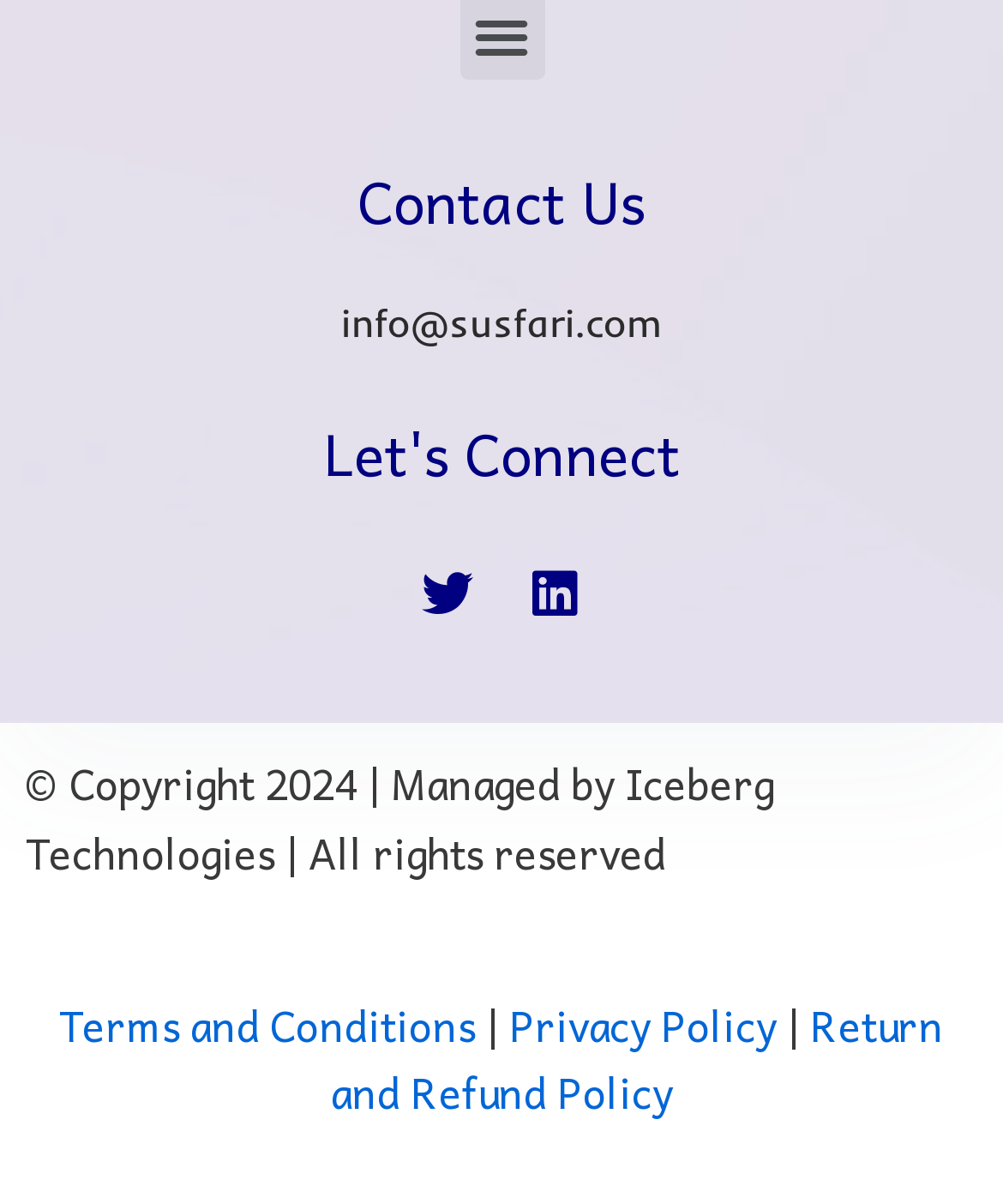What is the year of copyright?
Using the image, respond with a single word or phrase.

2024